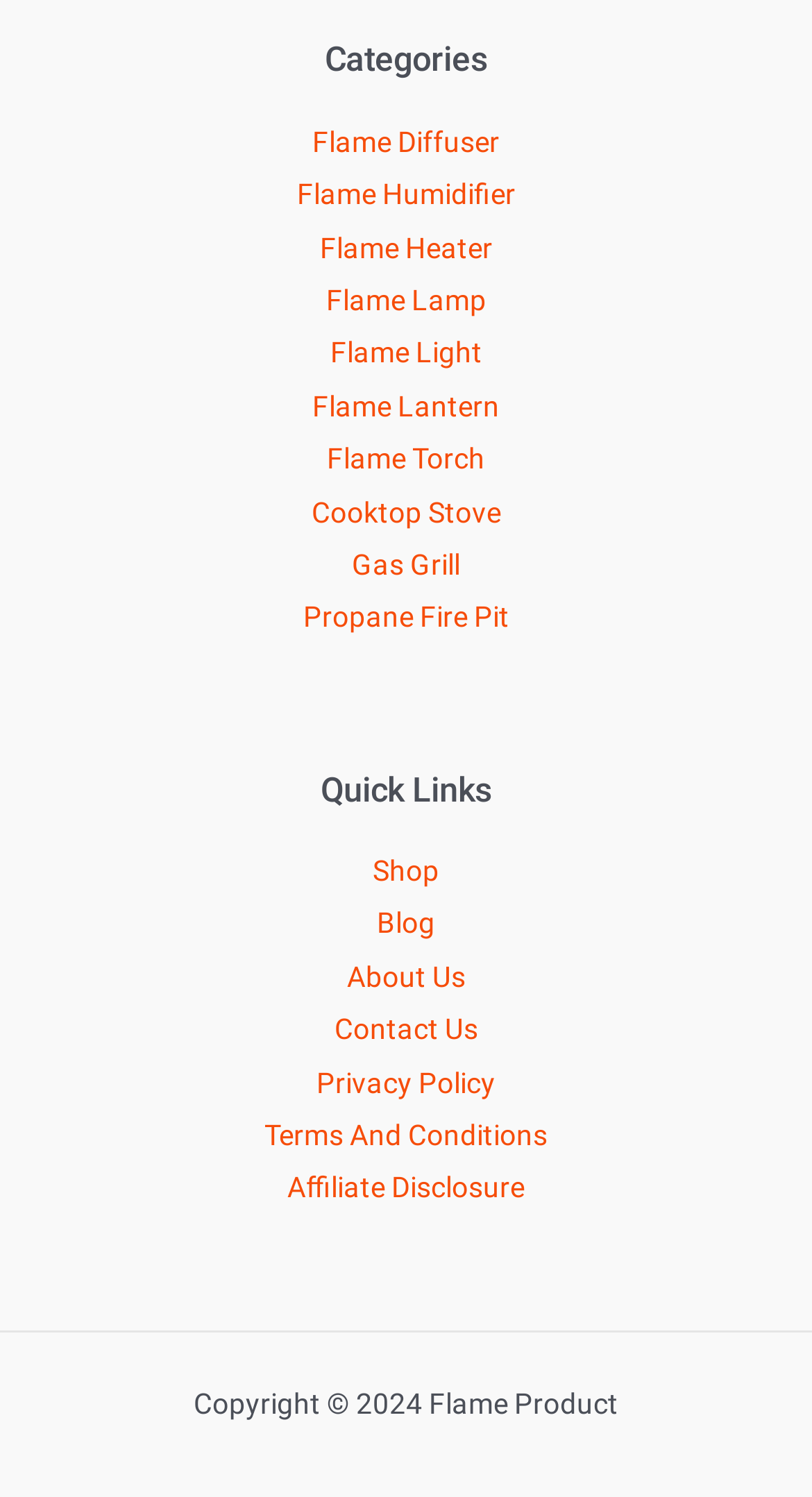Pinpoint the bounding box coordinates of the element you need to click to execute the following instruction: "view About Us". The bounding box should be represented by four float numbers between 0 and 1, in the format [left, top, right, bottom].

[0.427, 0.641, 0.573, 0.663]